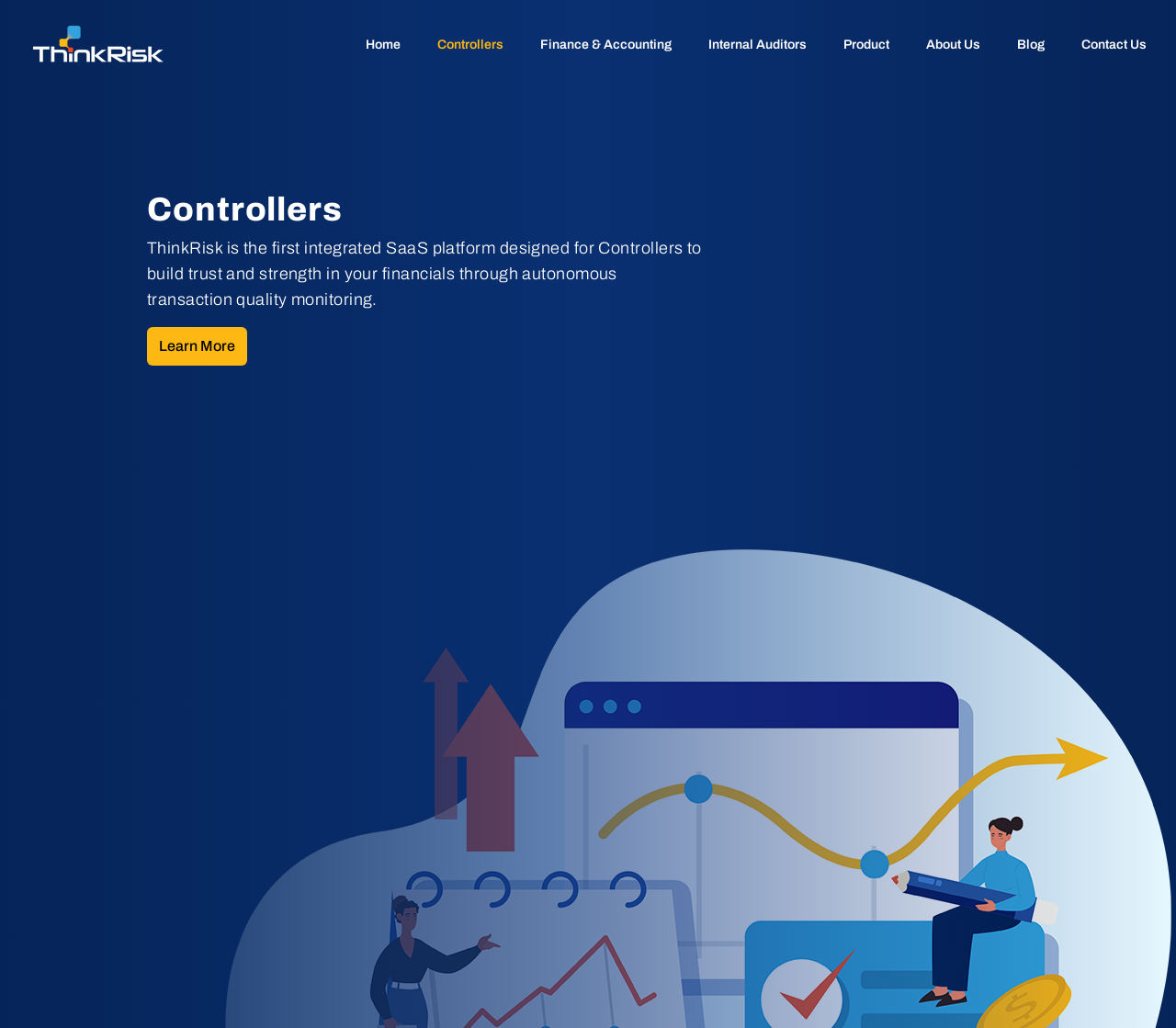Show the bounding box coordinates for the element that needs to be clicked to execute the following instruction: "visit Finance & Accounting page". Provide the coordinates in the form of four float numbers between 0 and 1, i.e., [left, top, right, bottom].

[0.459, 0.033, 0.571, 0.055]